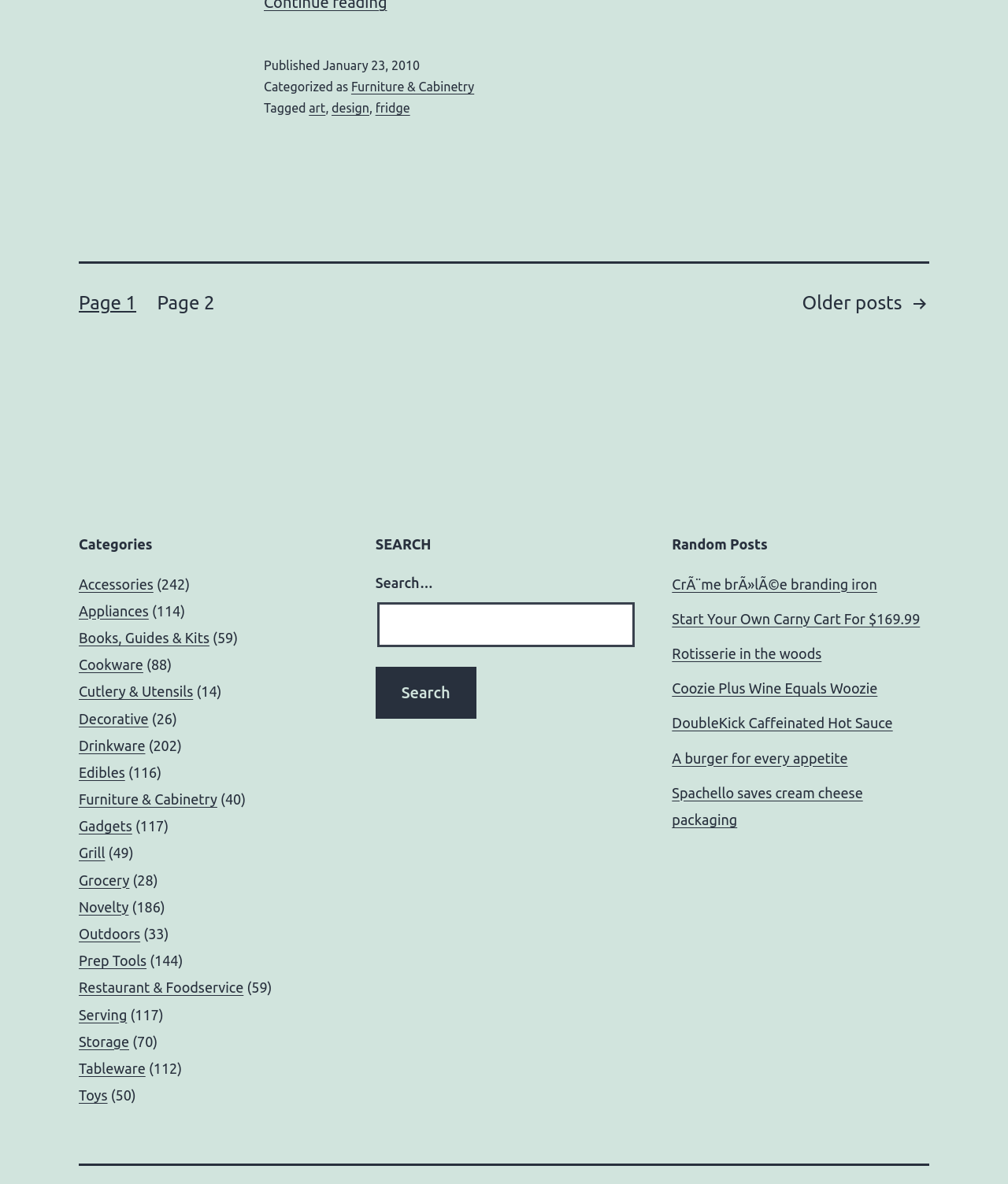Please respond to the question with a concise word or phrase:
What is the purpose of the search box?

To search for posts